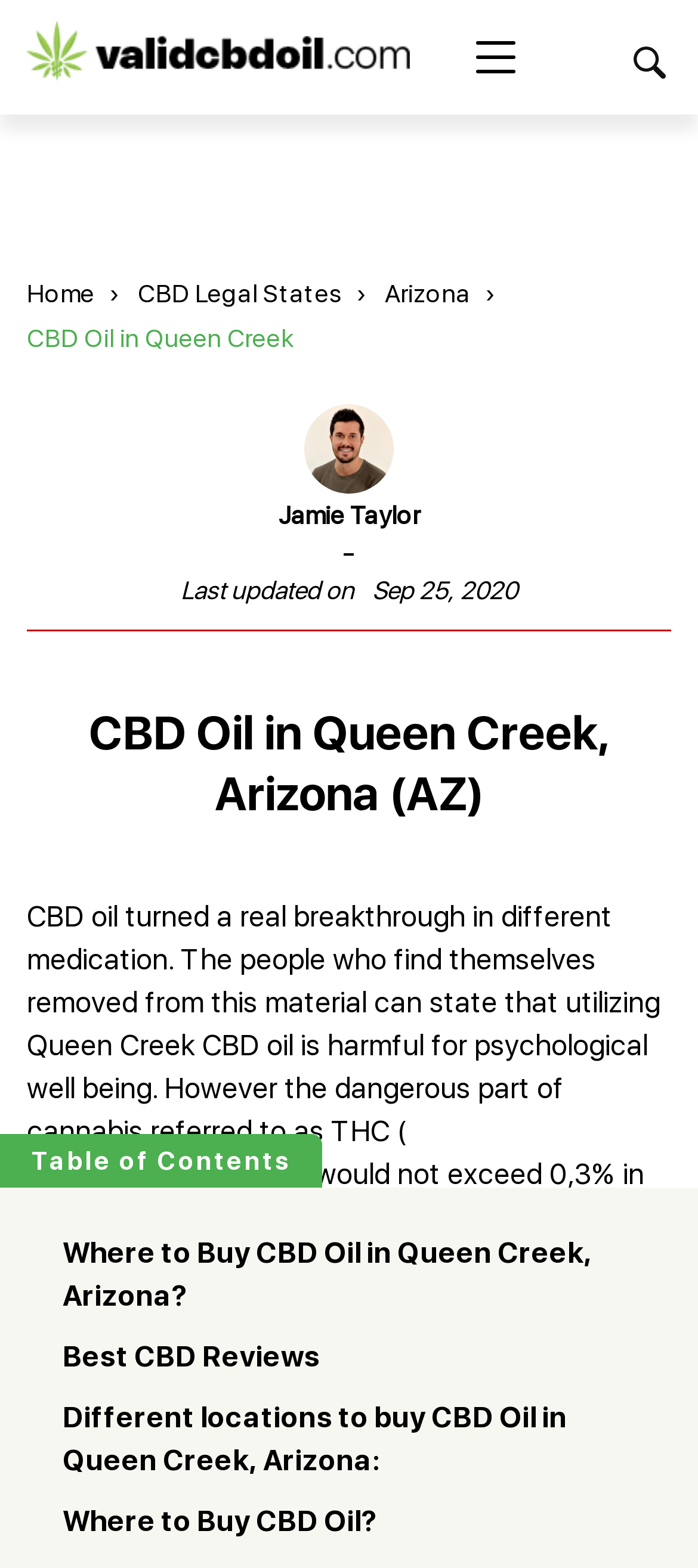Identify the bounding box coordinates for the UI element described by the following text: "CBD Topicals". Provide the coordinates as four float numbers between 0 and 1, in the format [left, top, right, bottom].

[0.038, 0.607, 1.0, 0.632]